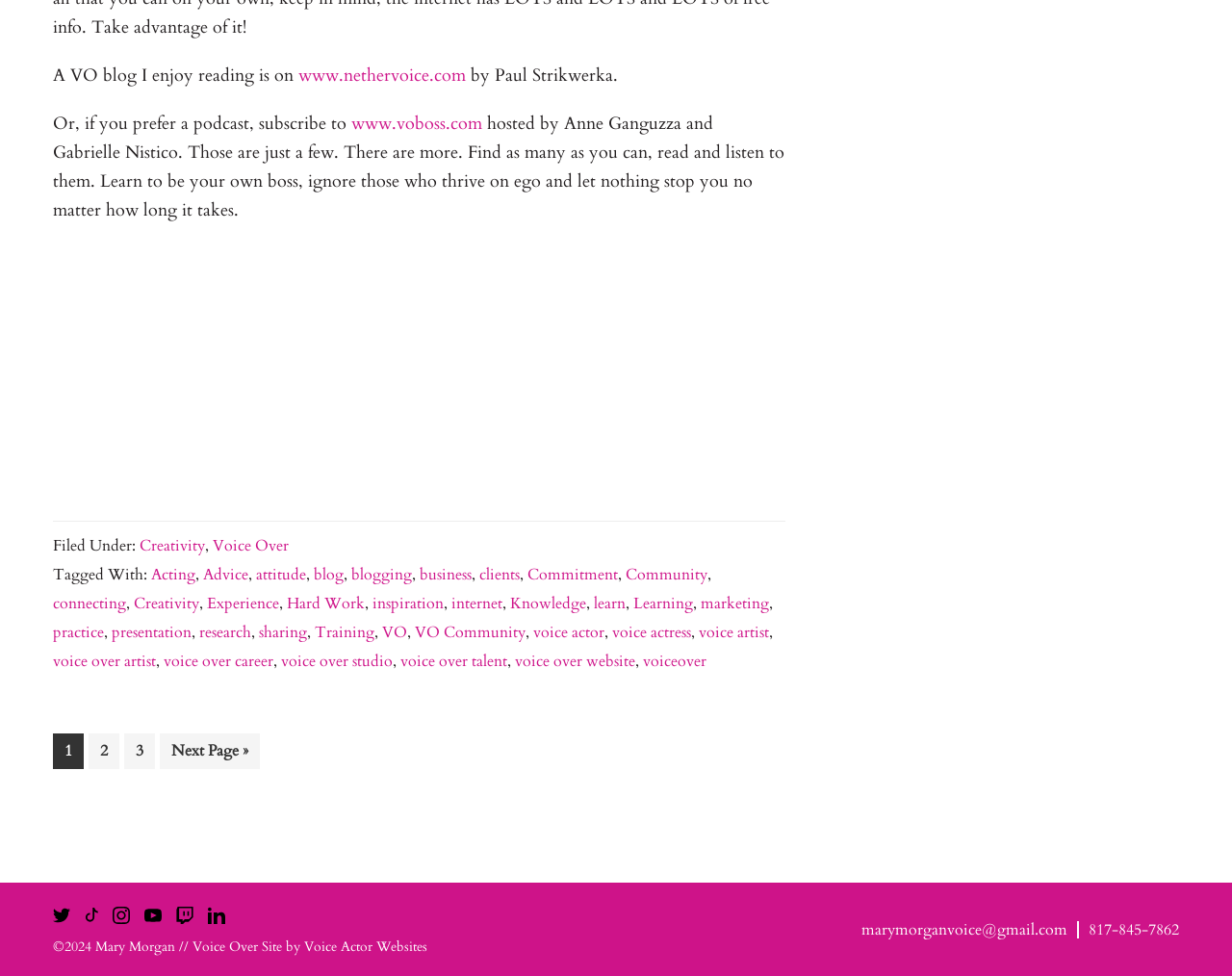Find the bounding box coordinates of the UI element according to this description: "VO".

[0.31, 0.637, 0.33, 0.659]